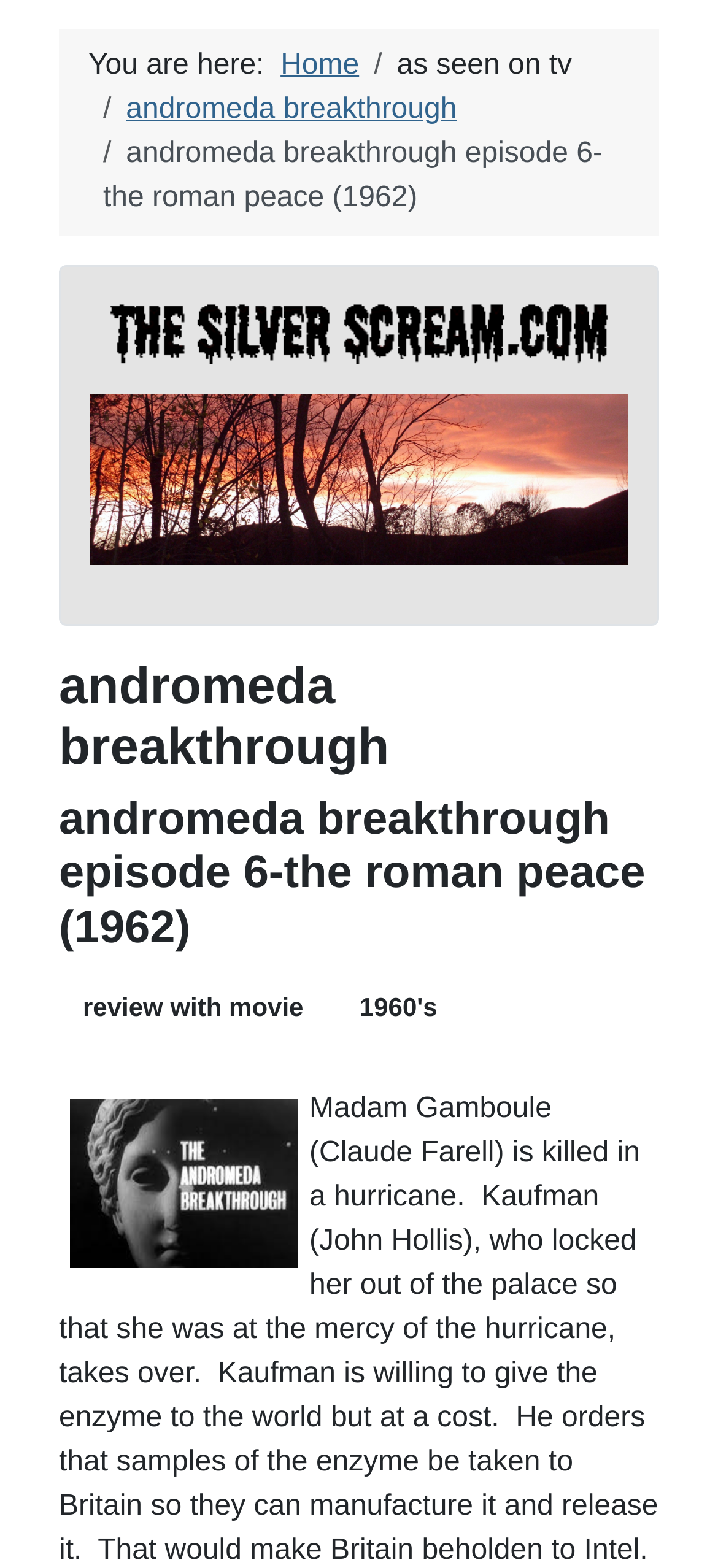What is the purpose of the 'review with movie' link? Using the information from the screenshot, answer with a single word or phrase.

To review the movie